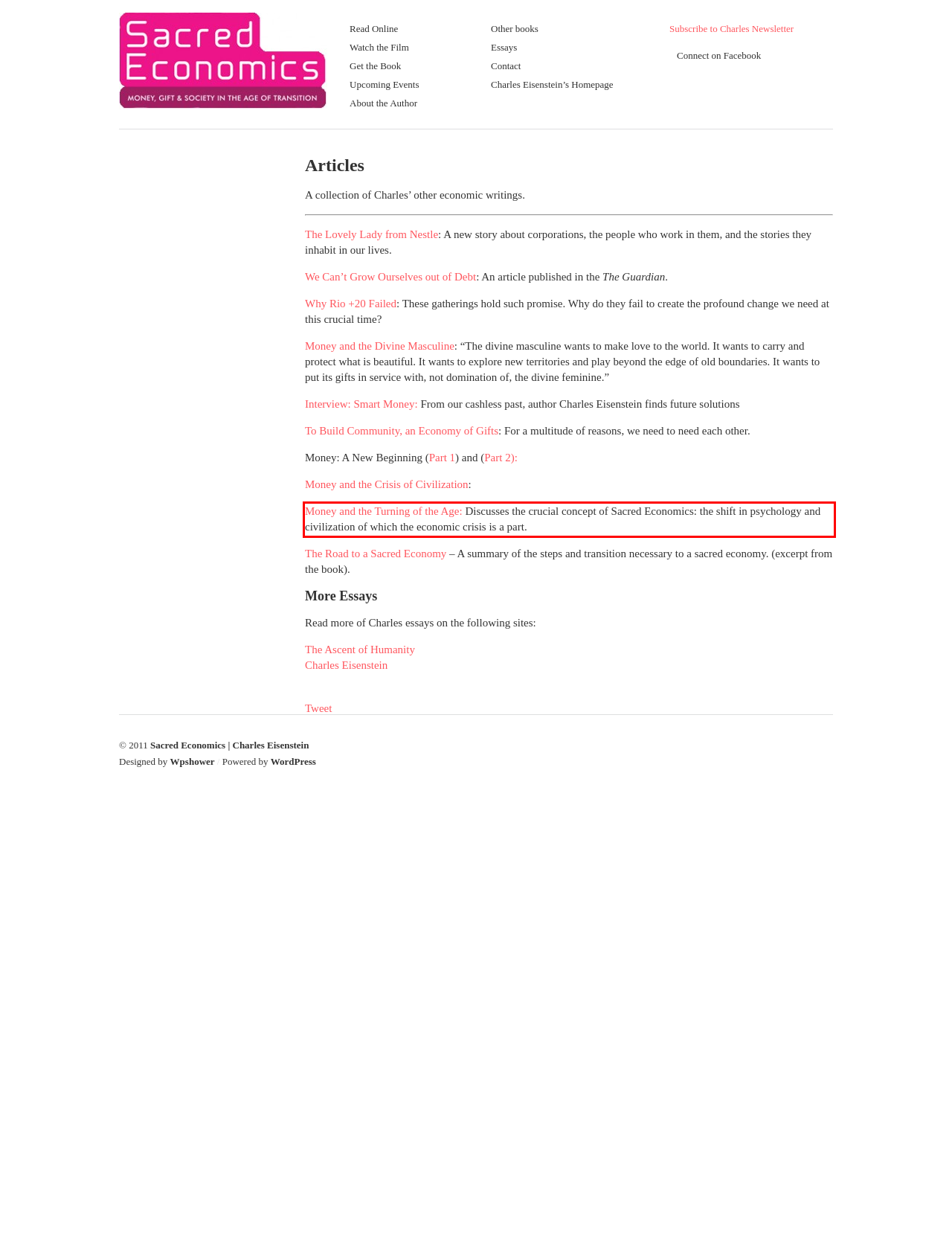Analyze the screenshot of the webpage and extract the text from the UI element that is inside the red bounding box.

Money and the Turning of the Age: Discusses the crucial concept of Sacred Economics: the shift in psychology and civilization of which the economic crisis is a part.